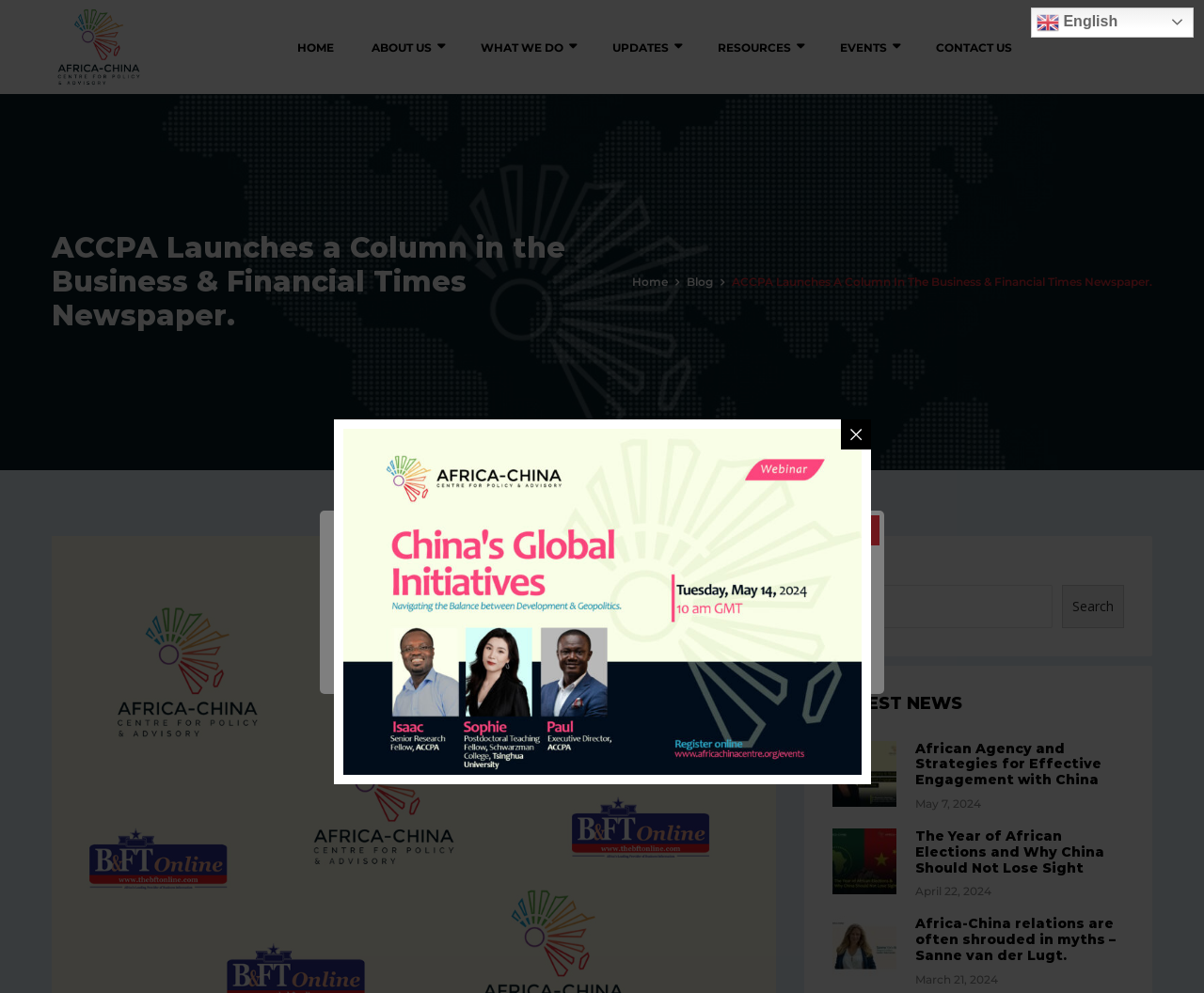Identify the bounding box of the UI component described as: "Resources".

[0.58, 0.007, 0.682, 0.088]